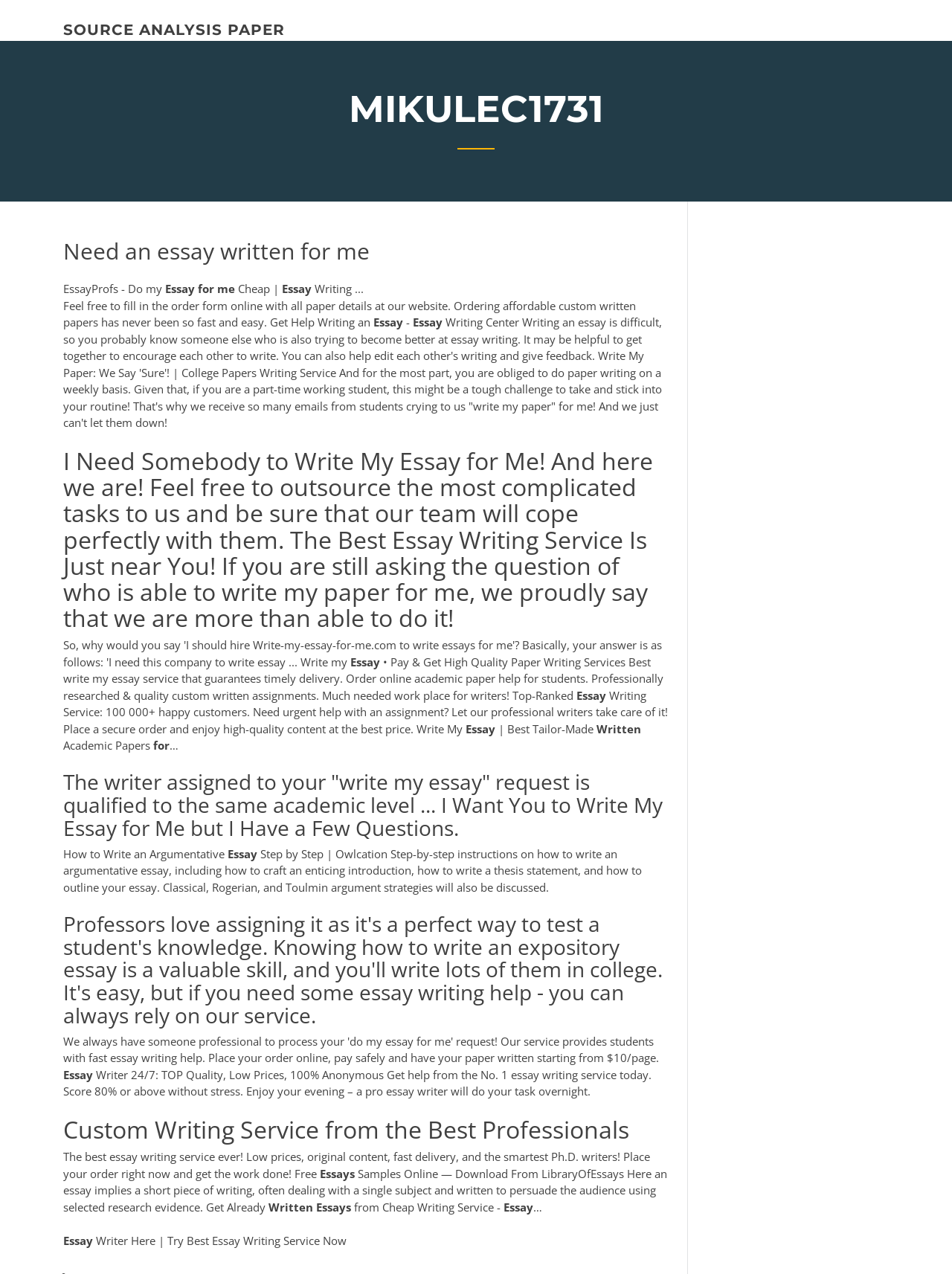What is the promise of the essay writing service?
Provide a detailed answer to the question using information from the image.

I found the answer by reading the text 'Best write my essay service that guarantees timely delivery.' which explicitly states that the service promises timely delivery of essays.